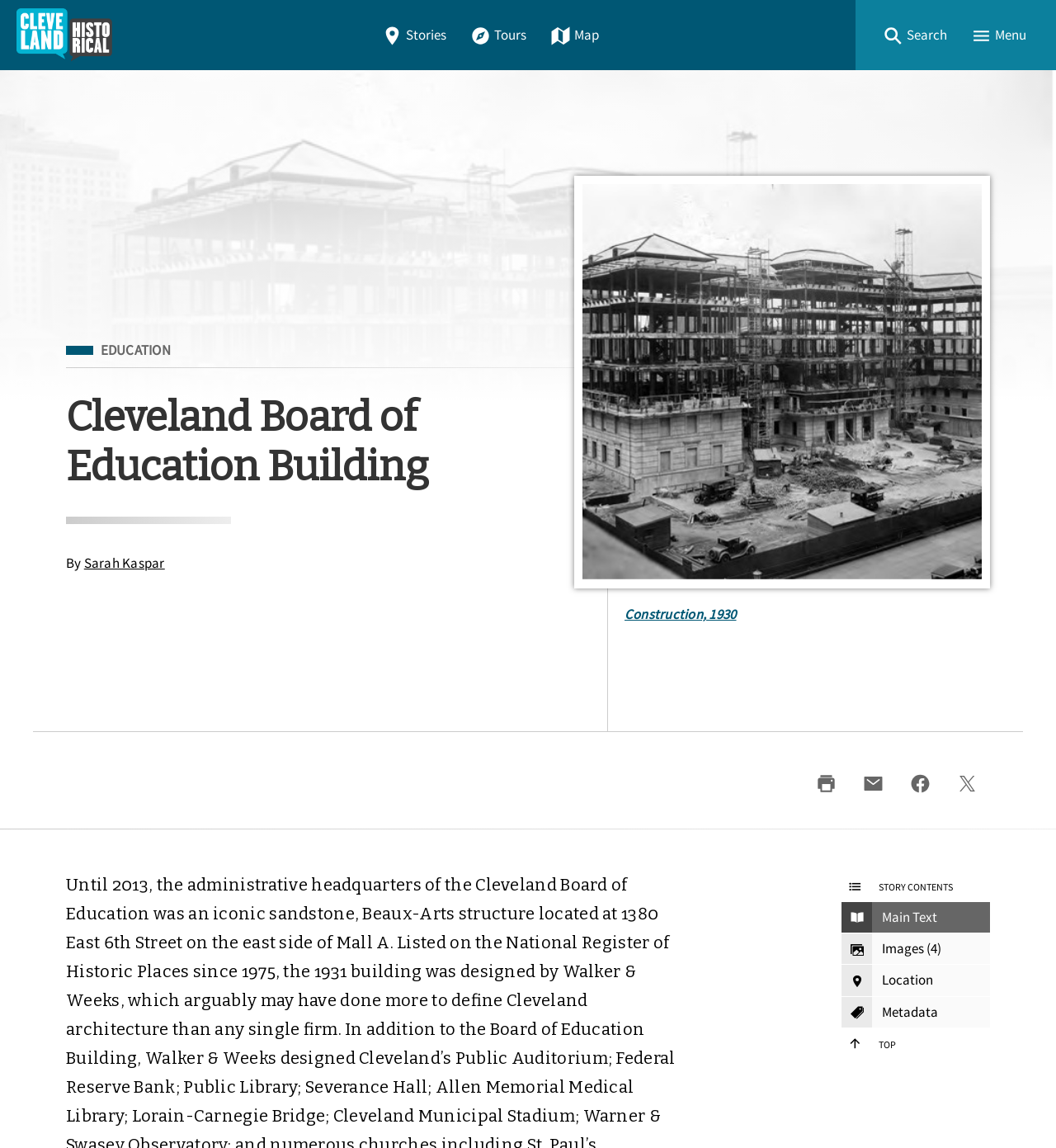Who wrote the story on this webpage?
Examine the webpage screenshot and provide an in-depth answer to the question.

The webpage contains a 'By' section followed by the name 'Sarah Kaspar', indicating that she is the author of the story.